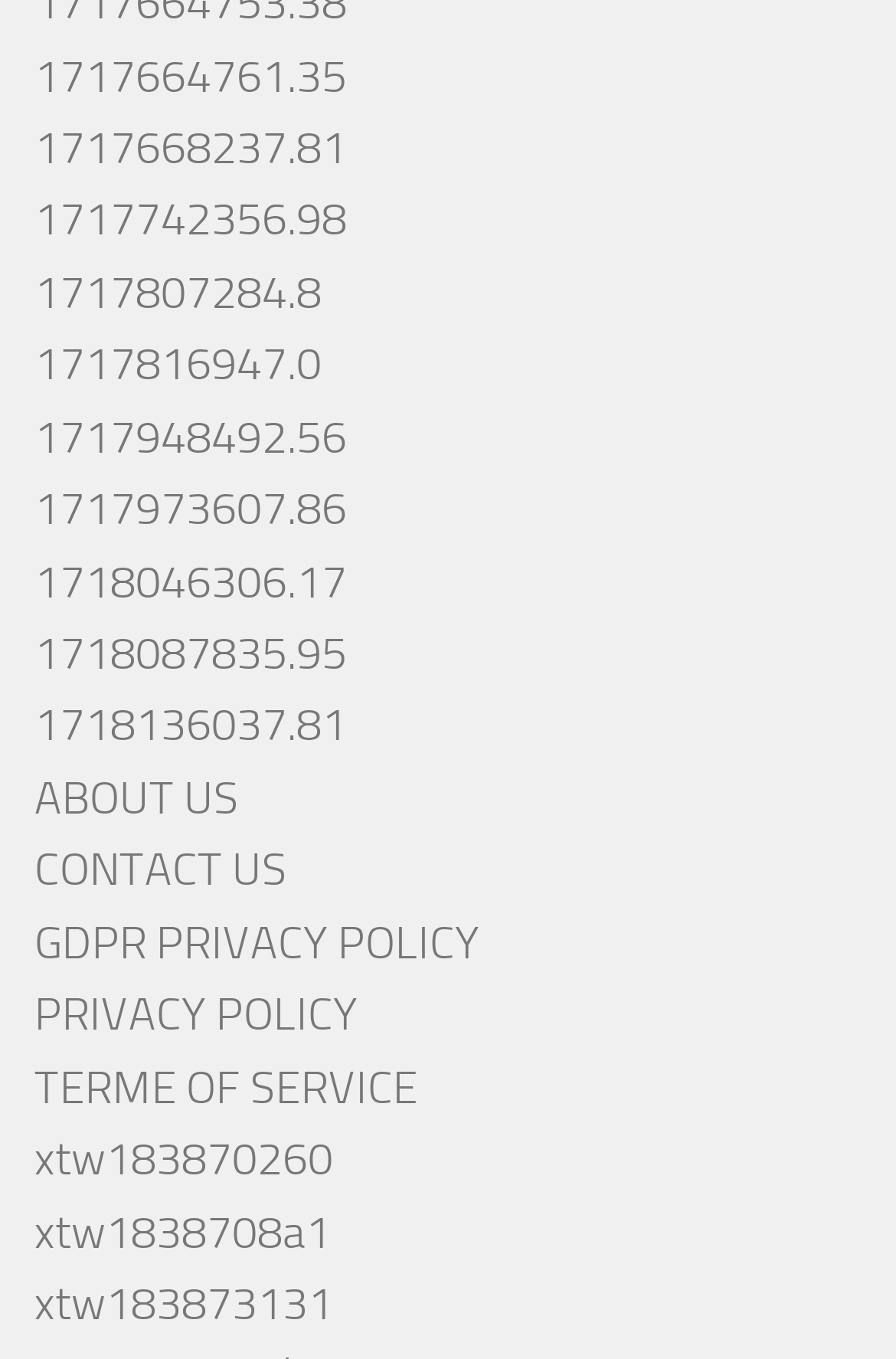Determine the bounding box coordinates of the element that should be clicked to execute the following command: "contact the website administrator".

[0.038, 0.621, 0.321, 0.66]